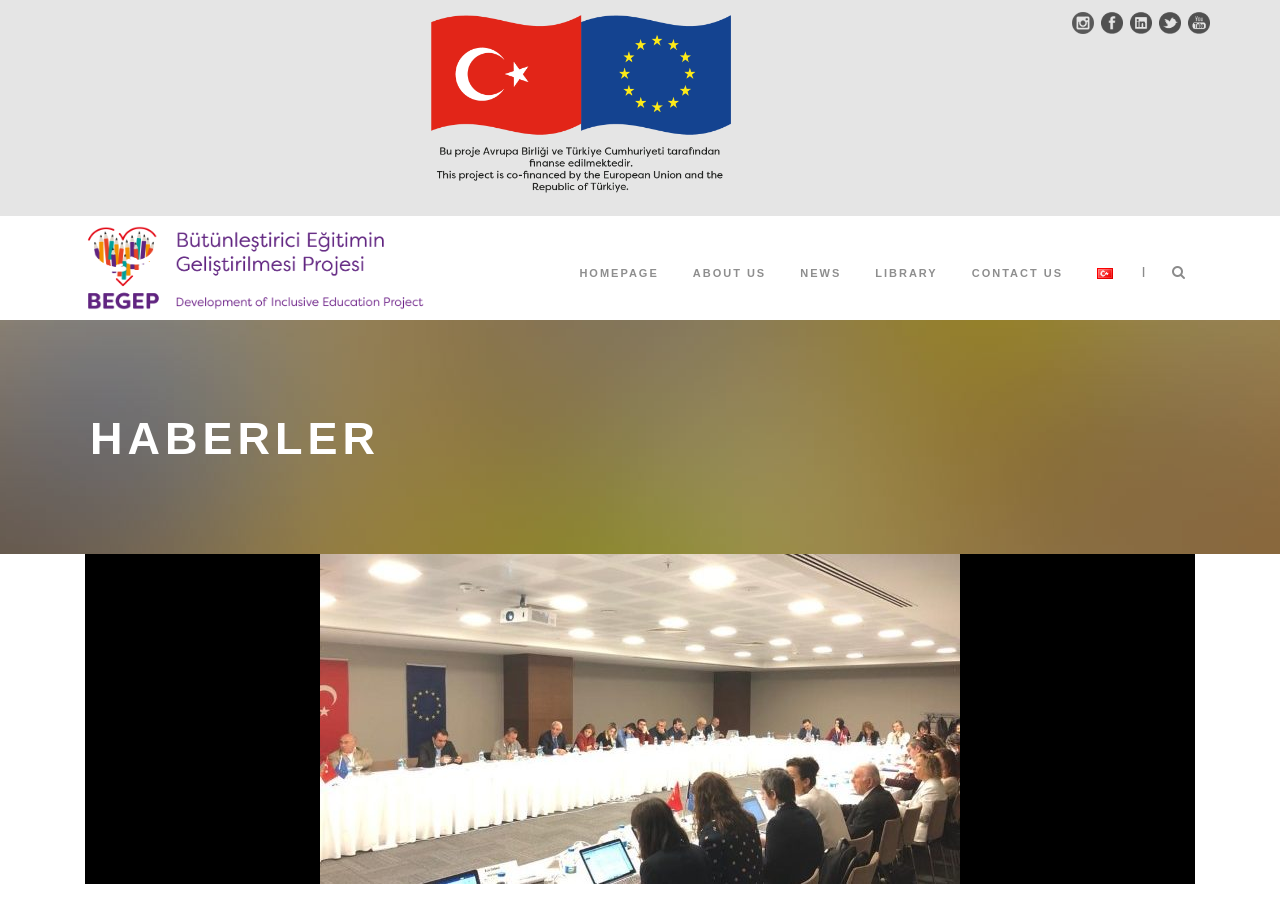Find the bounding box coordinates of the element to click in order to complete the given instruction: "read NEWS."

[0.625, 0.29, 0.657, 0.352]